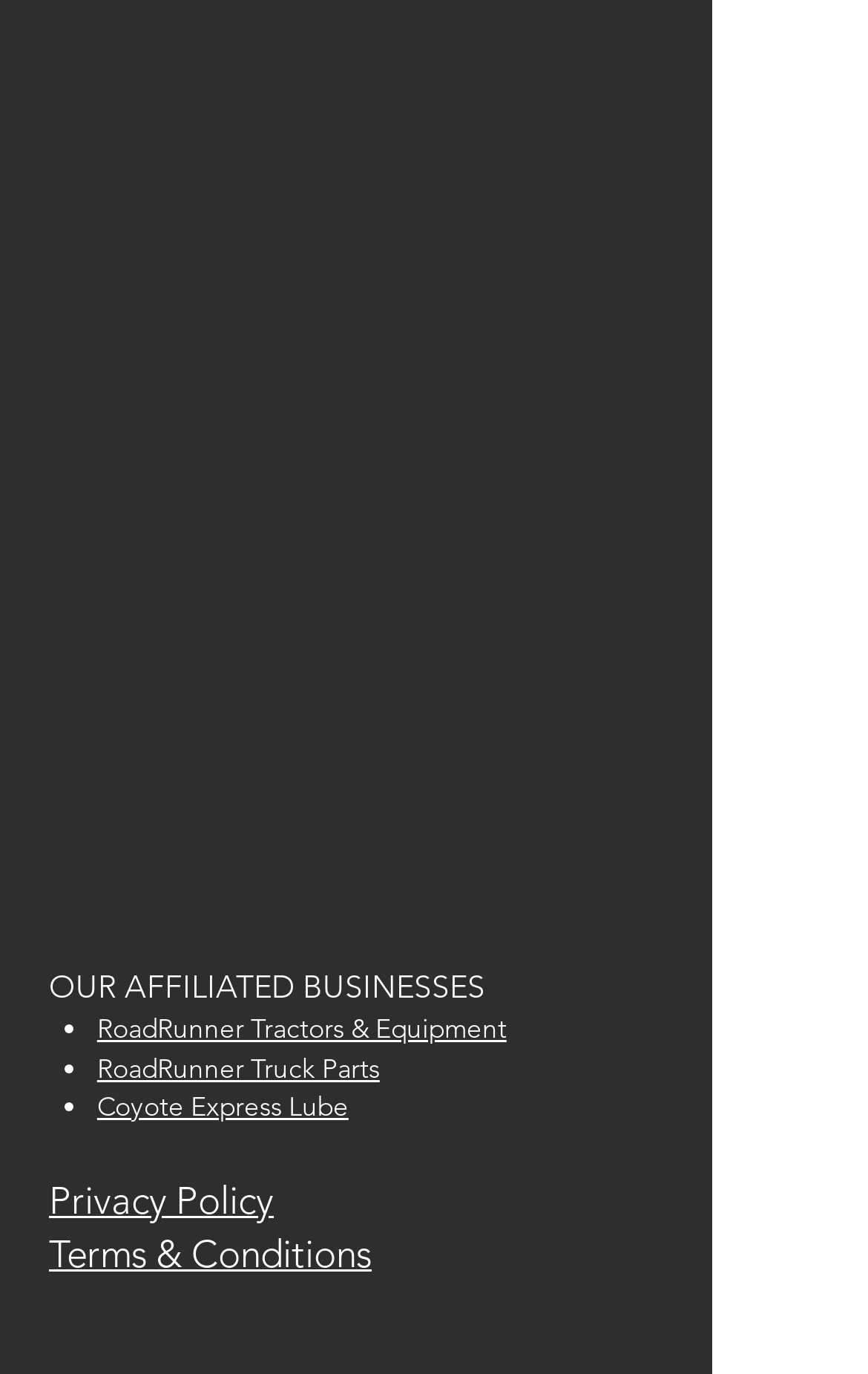Reply to the question with a brief word or phrase: What is the business email address?

NeudorfEnterprisesLLC@gmail.com